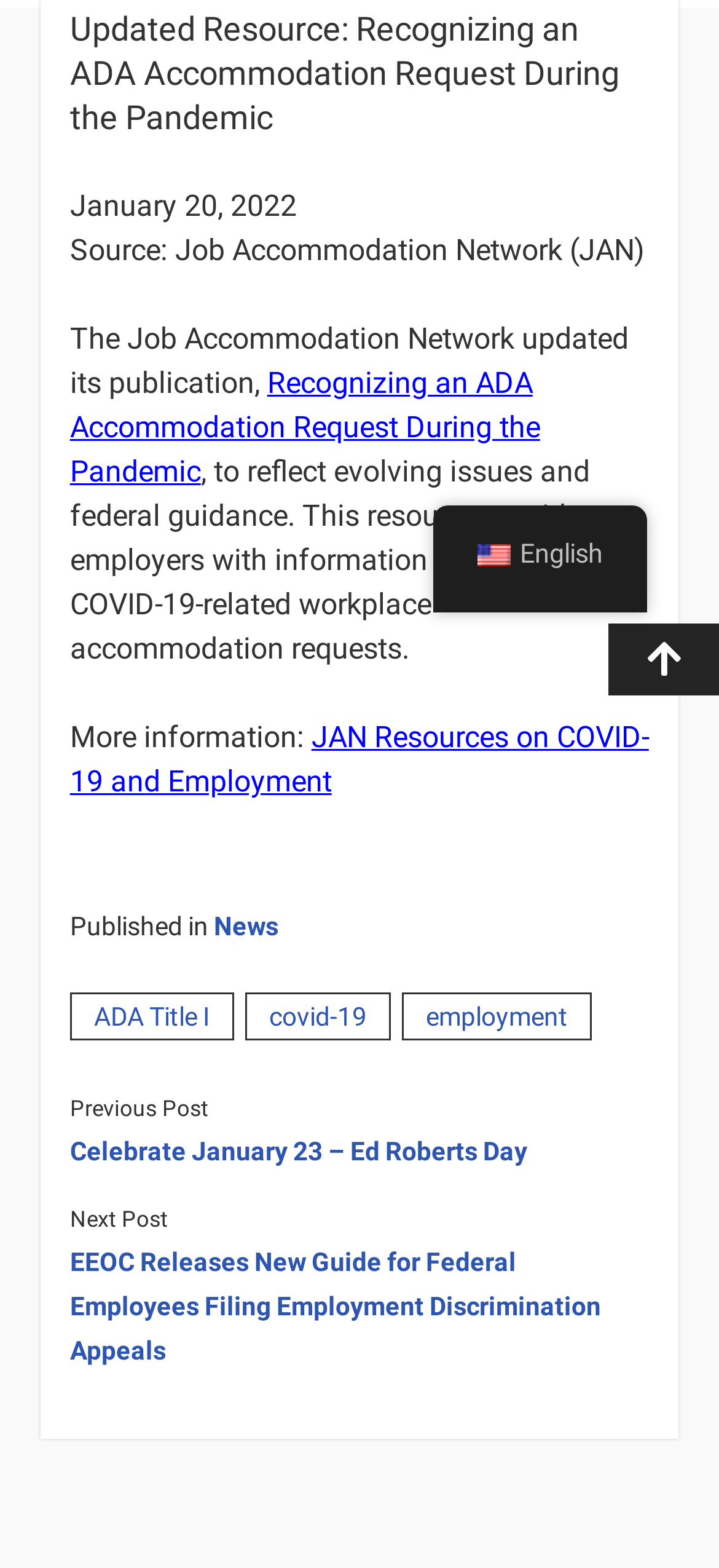Determine the bounding box coordinates for the HTML element mentioned in the following description: "open dropdown menu". The coordinates should be a list of four floats ranging from 0 to 1, represented as [left, top, right, bottom].

[0.642, 0.196, 0.704, 0.225]